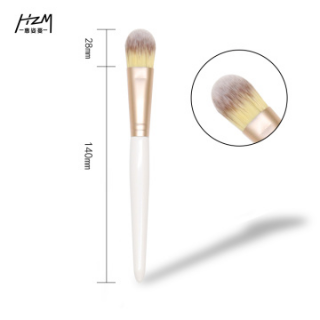Offer a detailed caption for the image presented.

This image showcases a makeup brush designed for applying face masks, specifically the "Real Techniques Face Mask Brush." The brush features a sleek and elegant design with a white handle and a gold ferrule. The bristles are soft yet dense, allowing for smooth and even application of various face masks. In the image, the brush is displayed upright next to an inset view of its bristle head, highlighting its unique shape and blend of colors from soft gray to golden tips.

The total length of the brush is 140 mm, with the bristle head measuring 28 mm in height. This design enables precise application, making it an essential tool for skincare enthusiasts looking to achieve flawless results. Ideal for both personal and professional use, this brush enhances the face mask application experience, ensuring that every inch of the skin gets treated effectively.